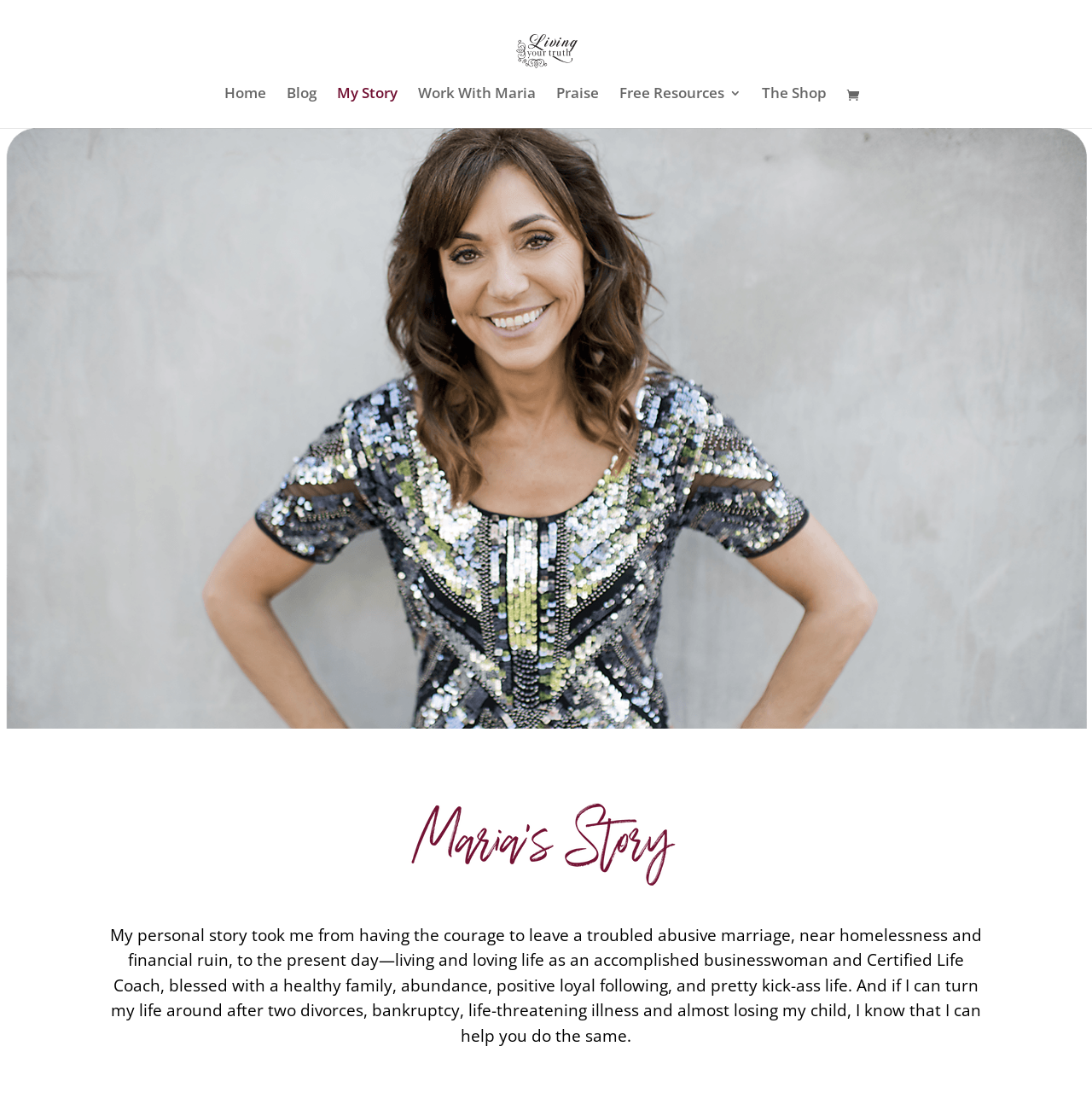Please provide the bounding box coordinates in the format (top-left x, top-left y, bottom-right x, bottom-right y). Remember, all values are floating point numbers between 0 and 1. What is the bounding box coordinate of the region described as: Praise

[0.509, 0.078, 0.548, 0.115]